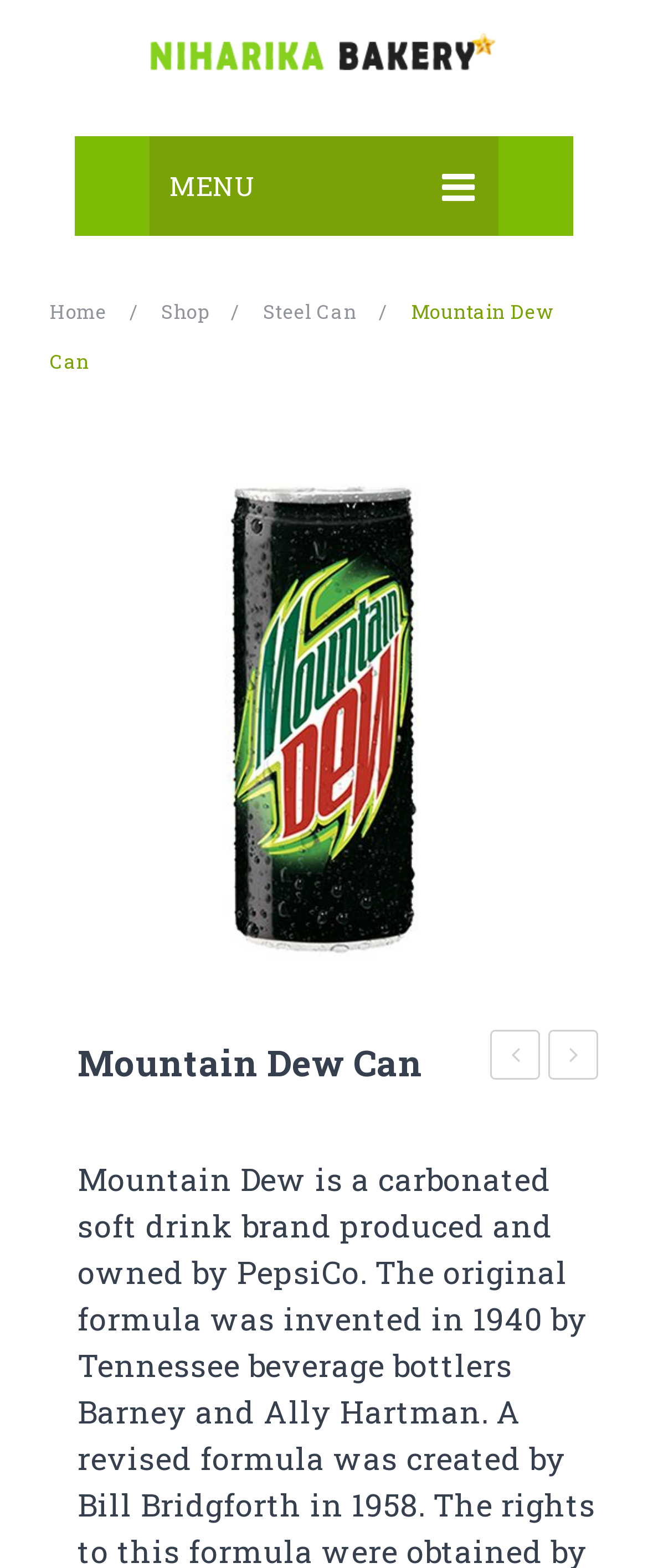Kindly determine the bounding box coordinates for the clickable area to achieve the given instruction: "Go to SHOP".

[0.262, 0.198, 0.738, 0.24]